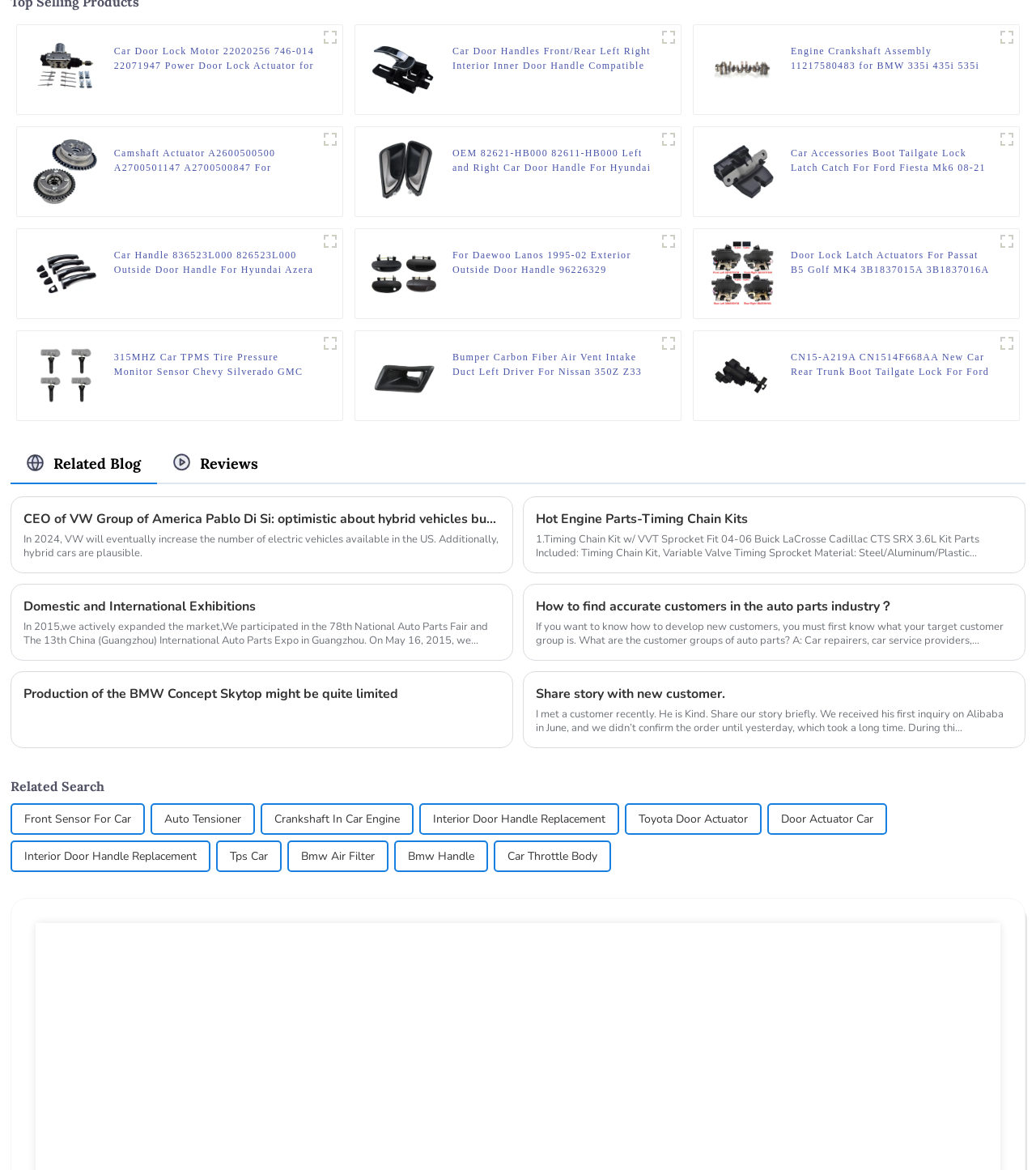Reply to the question with a brief word or phrase: What is the purpose of the product shown in the fifth figure?

Camshaft Actuator